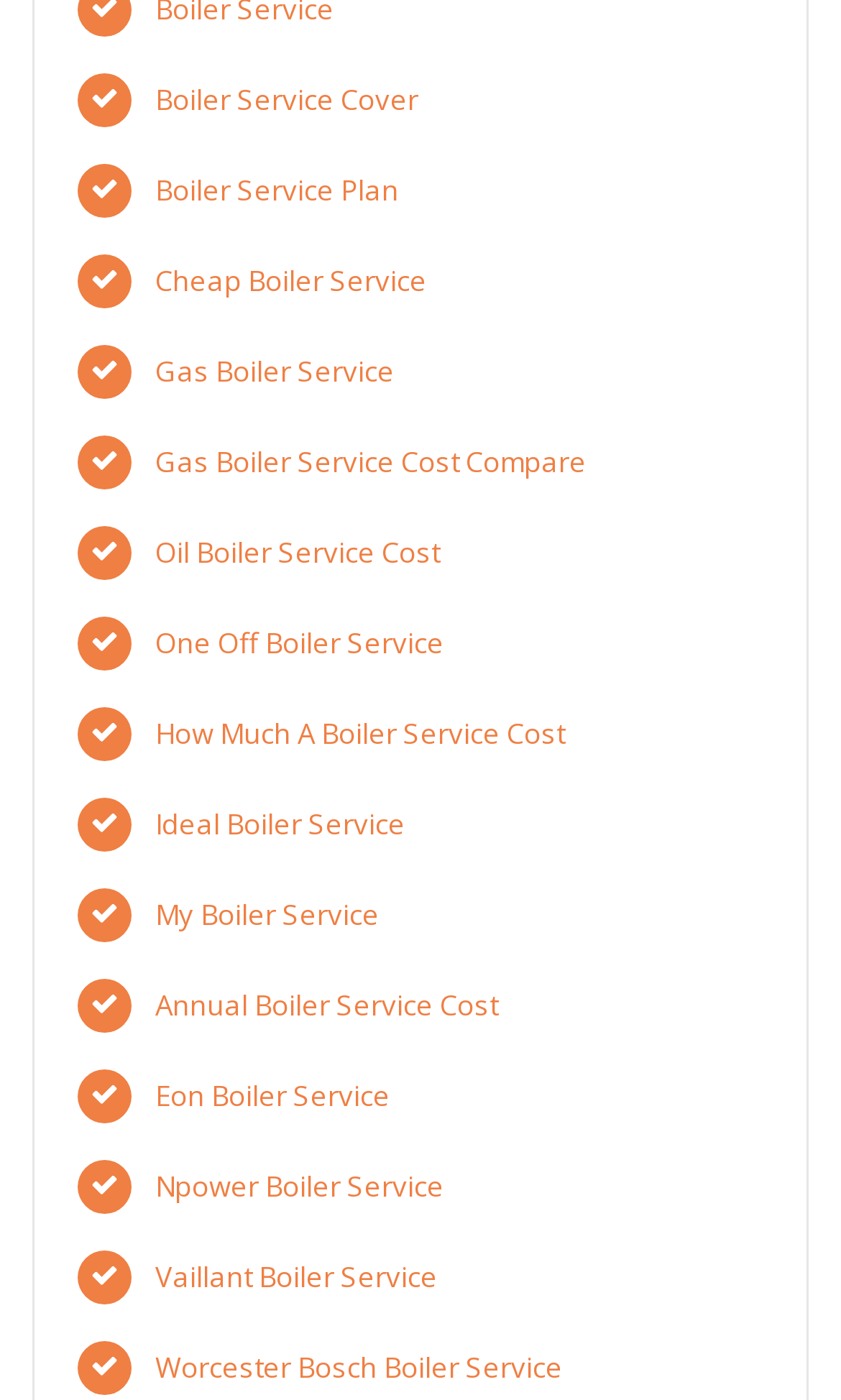Given the element description "One Off Boiler Service" in the screenshot, predict the bounding box coordinates of that UI element.

[0.185, 0.444, 0.528, 0.472]